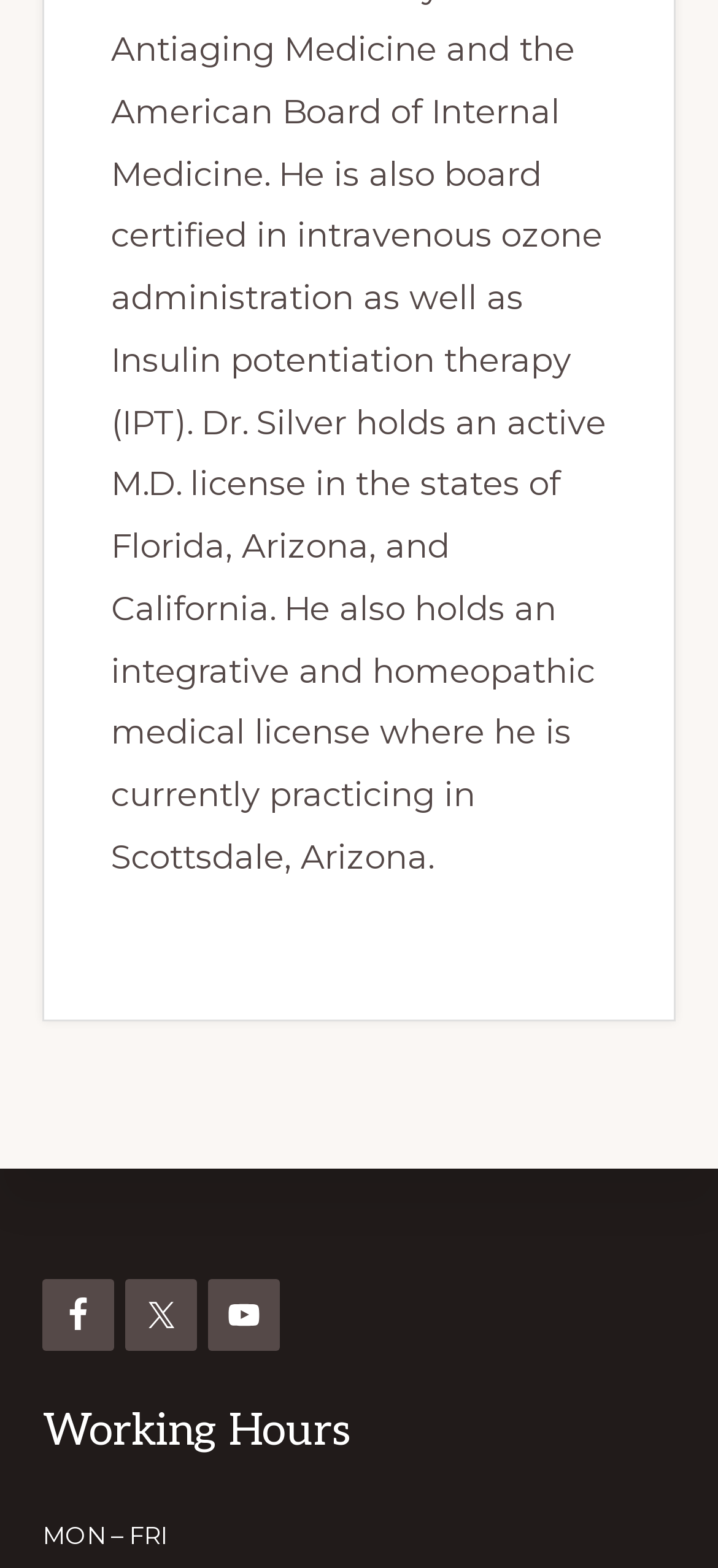Answer with a single word or phrase: 
How many social media links are there?

3